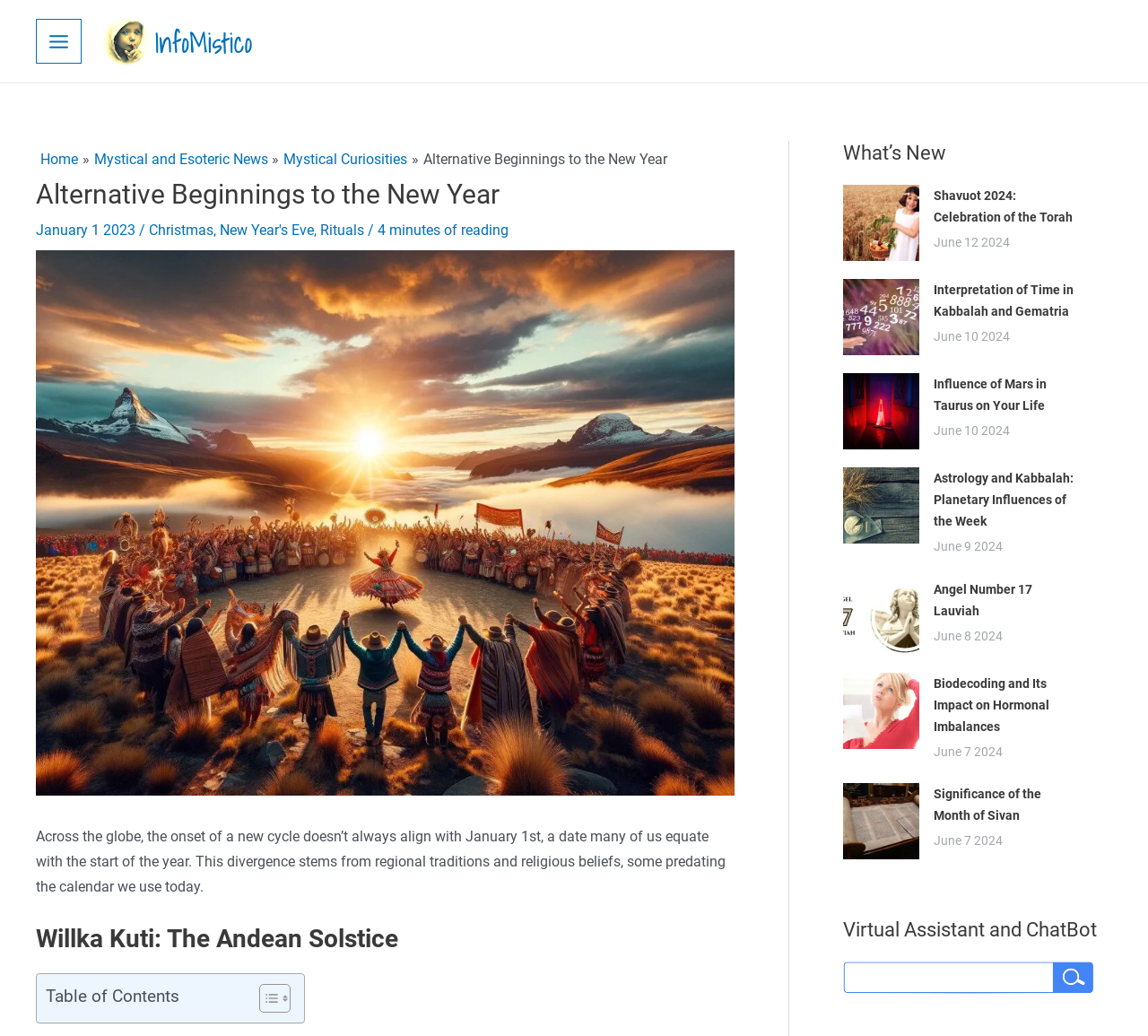Given the following UI element description: "UTILITY CHARTERS", find the bounding box coordinates in the webpage screenshot.

None